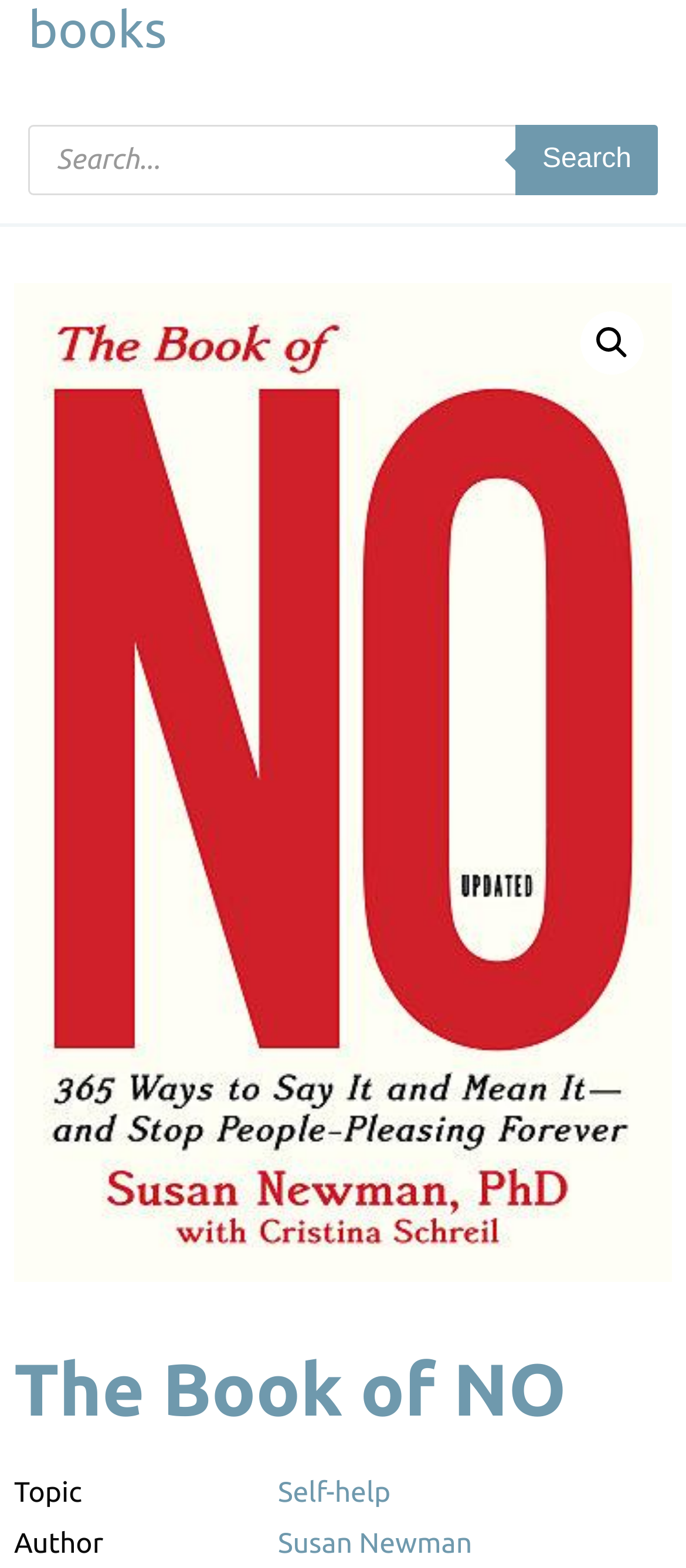Given the element description: "Susan Newman", predict the bounding box coordinates of the UI element it refers to, using four float numbers between 0 and 1, i.e., [left, top, right, bottom].

[0.405, 0.975, 0.688, 0.995]